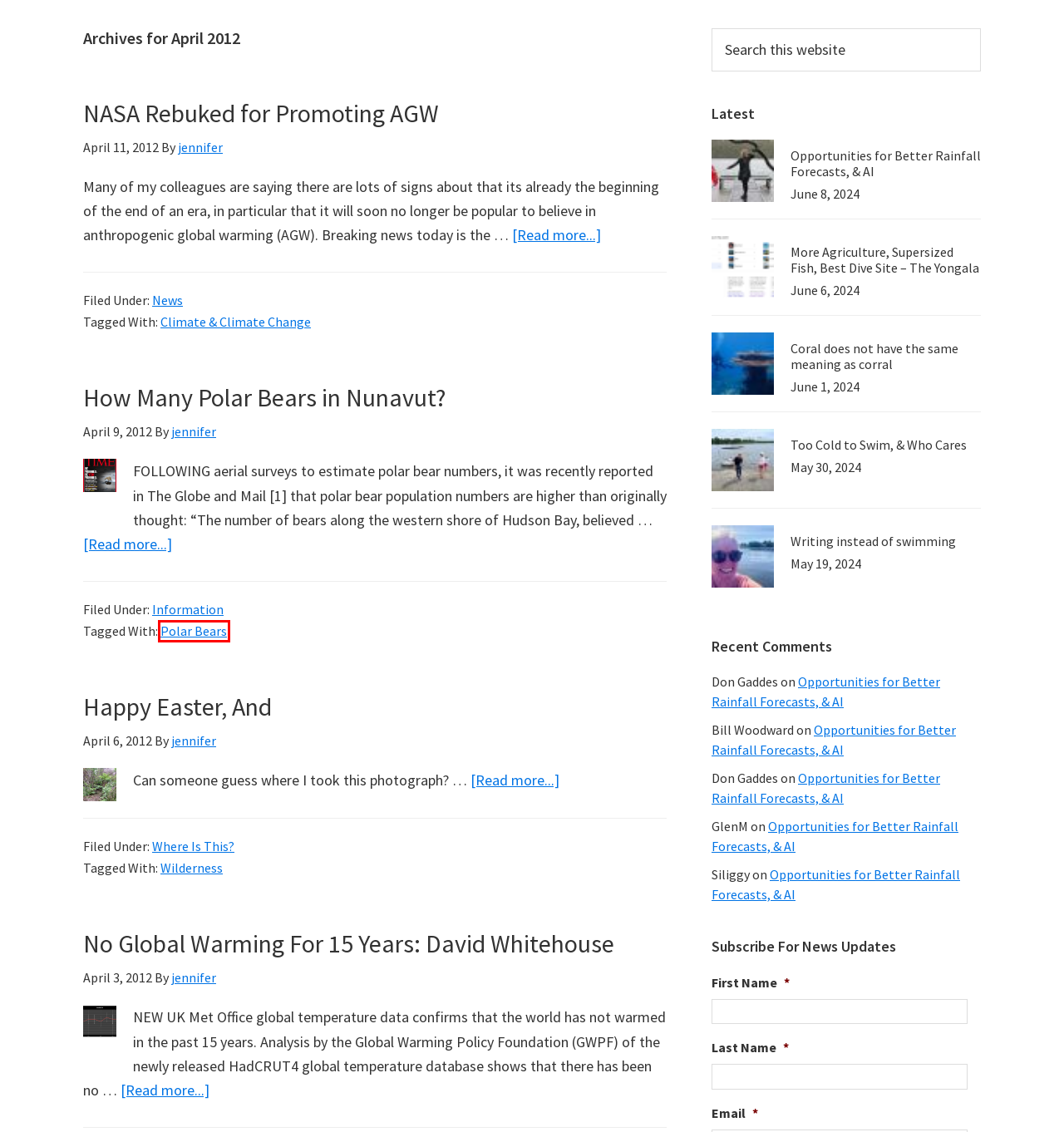Given a webpage screenshot with a red bounding box around a particular element, identify the best description of the new webpage that will appear after clicking on the element inside the red bounding box. Here are the candidates:
A. Writing instead of swimming - Jennifer Marohasy
B. NASA Rebuked for Promoting AGW  - Jennifer Marohasy
C. No Global Warming For 15 Years: David Whitehouse - Jennifer Marohasy
D. jennifer, Author at Jennifer Marohasy
E. Coral does not have the same meaning as corral - Jennifer Marohasy
F. Opportunities for Better Rainfall Forecasts, & AI - Jennifer Marohasy
G. Polar Bears Archives - Jennifer Marohasy
H. Climate & Climate Change Archives - Jennifer Marohasy

G